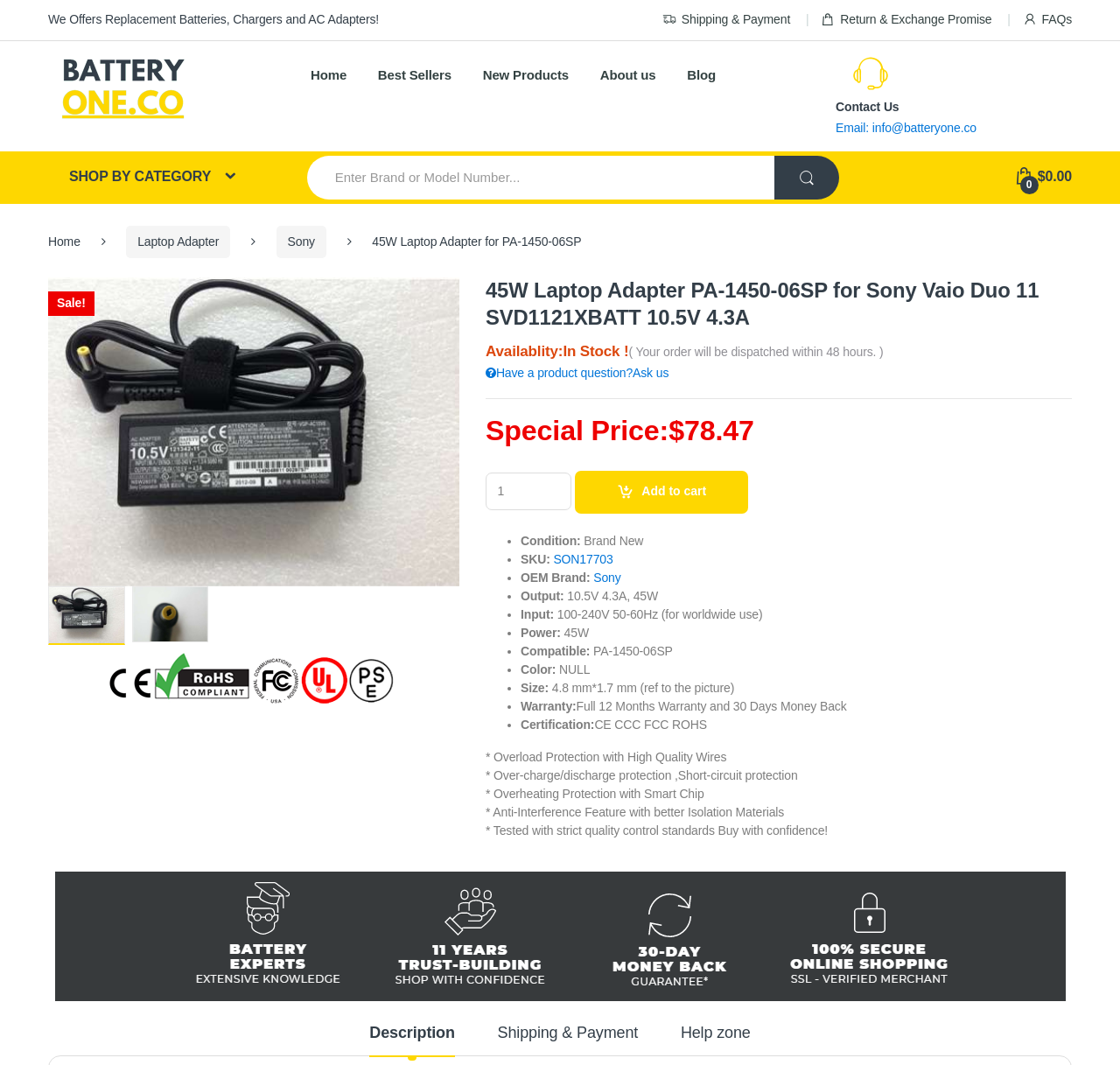Locate the bounding box coordinates of the clickable element to fulfill the following instruction: "View product details of Sony PA-1450-06SP Laptop Adapter". Provide the coordinates as four float numbers between 0 and 1 in the format [left, top, right, bottom].

[0.043, 0.261, 0.41, 0.551]